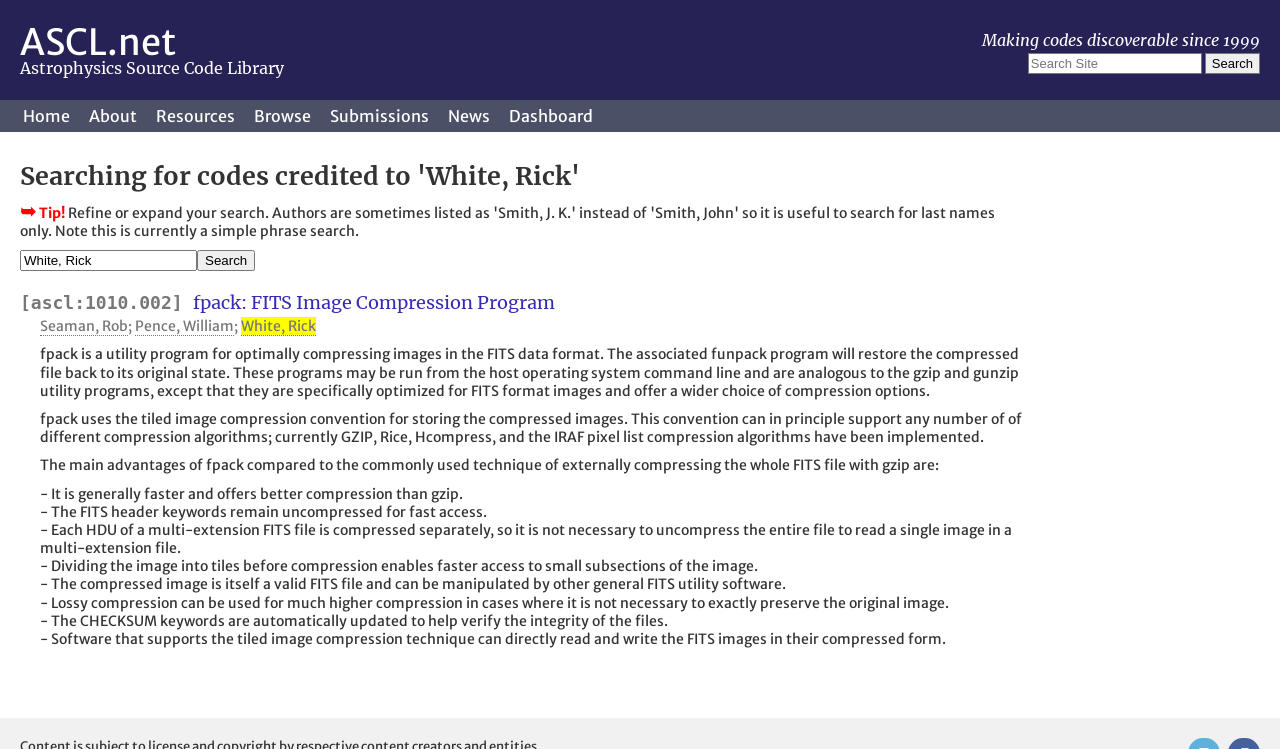Please determine the bounding box coordinates for the element with the description: "fpack: FITS Image Compression Program".

[0.151, 0.389, 0.434, 0.42]